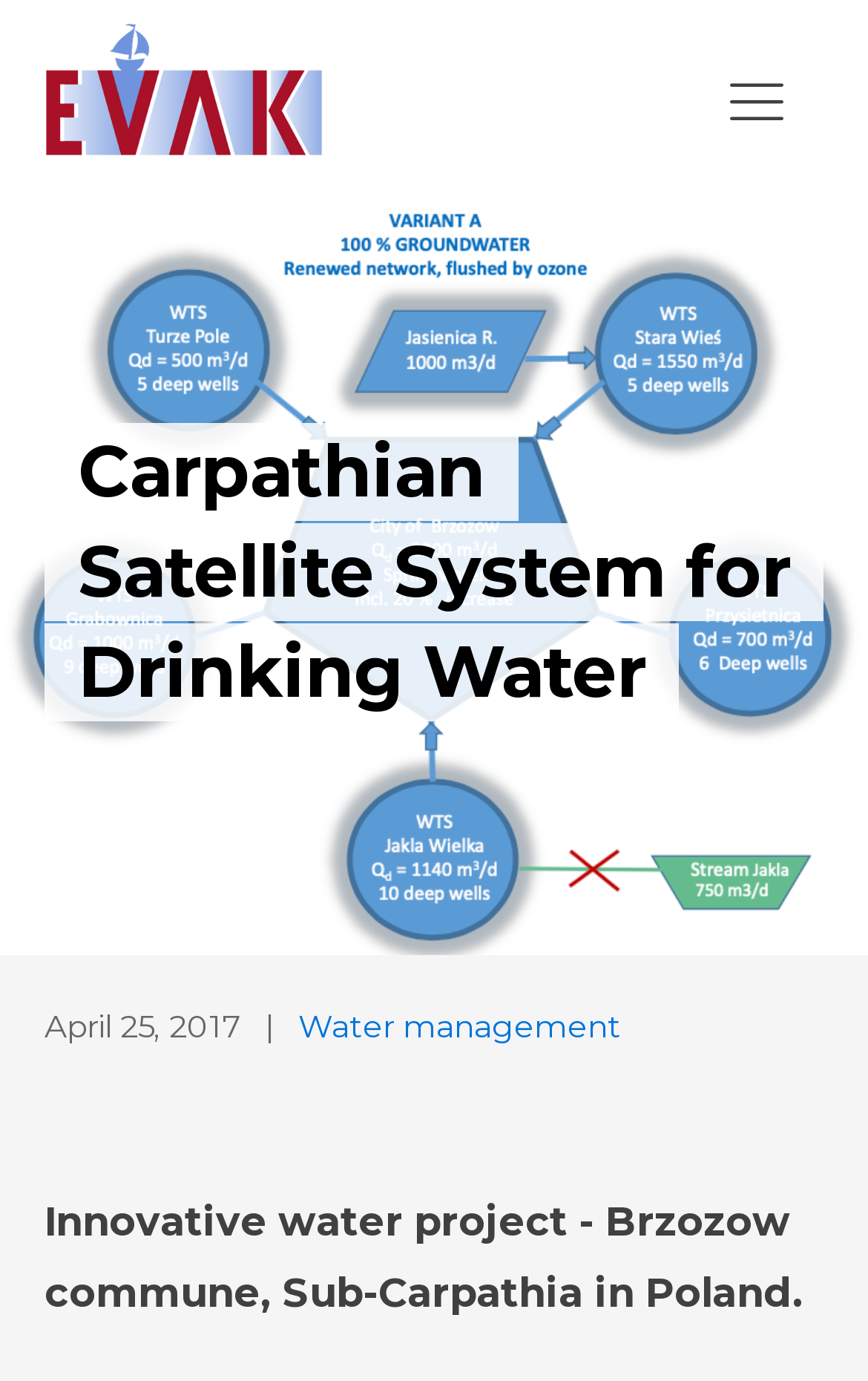Provide the bounding box coordinates of the HTML element described by the text: "Toggle navigation".

None